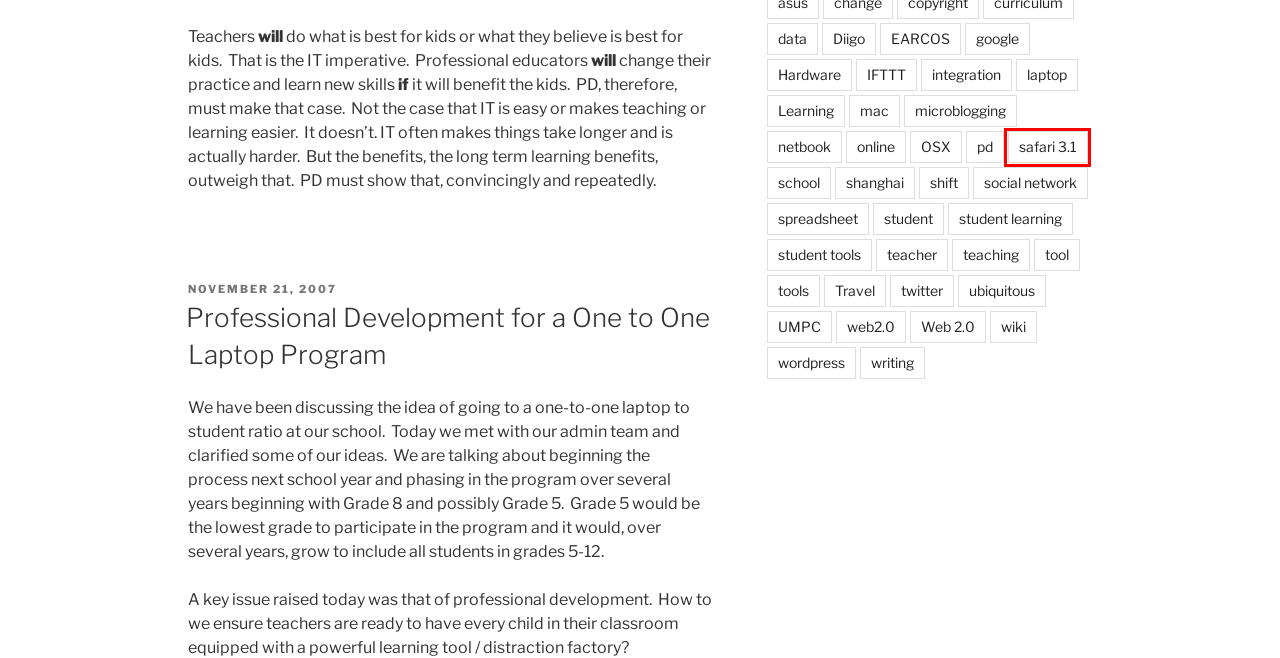Examine the screenshot of a webpage featuring a red bounding box and identify the best matching webpage description for the new page that results from clicking the element within the box. Here are the options:
A. teacher – Learning 2.1
B. google – Learning 2.1
C. shanghai – Learning 2.1
D. safari 3.1 – Learning 2.1
E. netbook – Learning 2.1
F. integration – Learning 2.1
G. laptop – Learning 2.1
H. tool – Learning 2.1

D